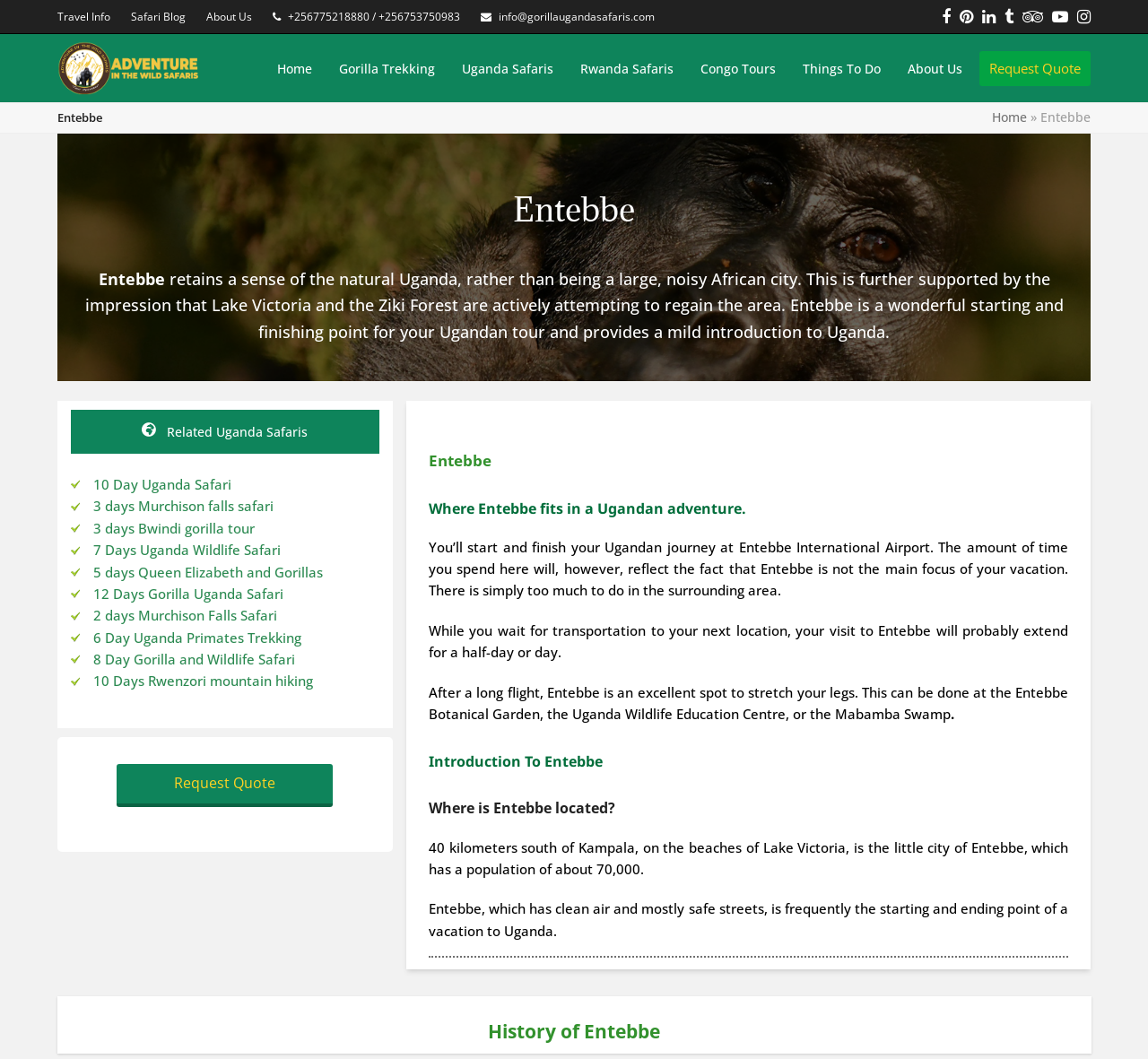Locate the bounding box coordinates of the element you need to click to accomplish the task described by this instruction: "Request a quote".

[0.102, 0.721, 0.29, 0.762]